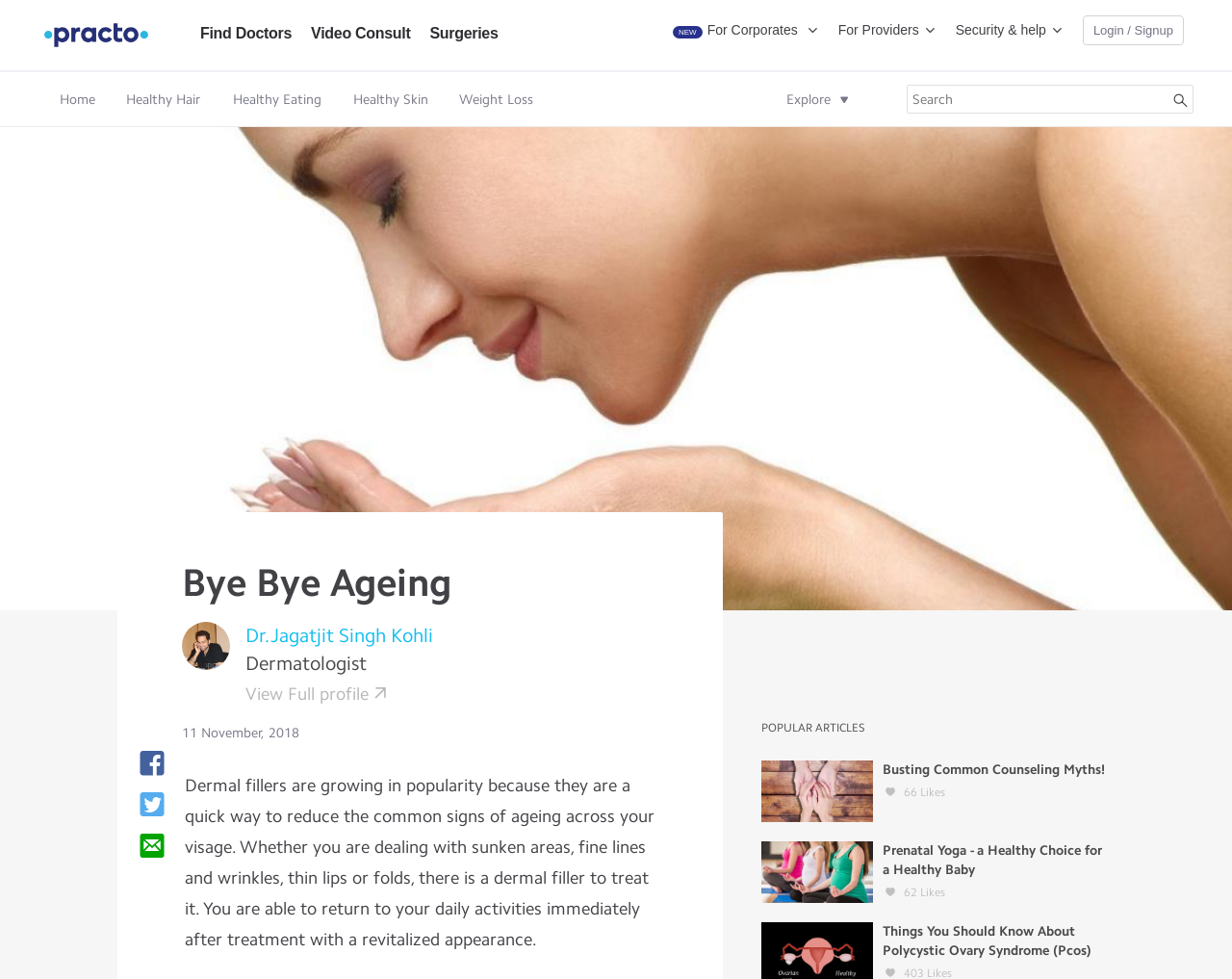Using details from the image, please answer the following question comprehensively:
What can be treated with dermal fillers?

I found this information by reading the static text element that describes dermal fillers. The text states that there is a dermal filler to treat sunken areas, fine lines and wrinkles, thin lips or folds, which implies that these are the conditions that can be treated with dermal fillers.